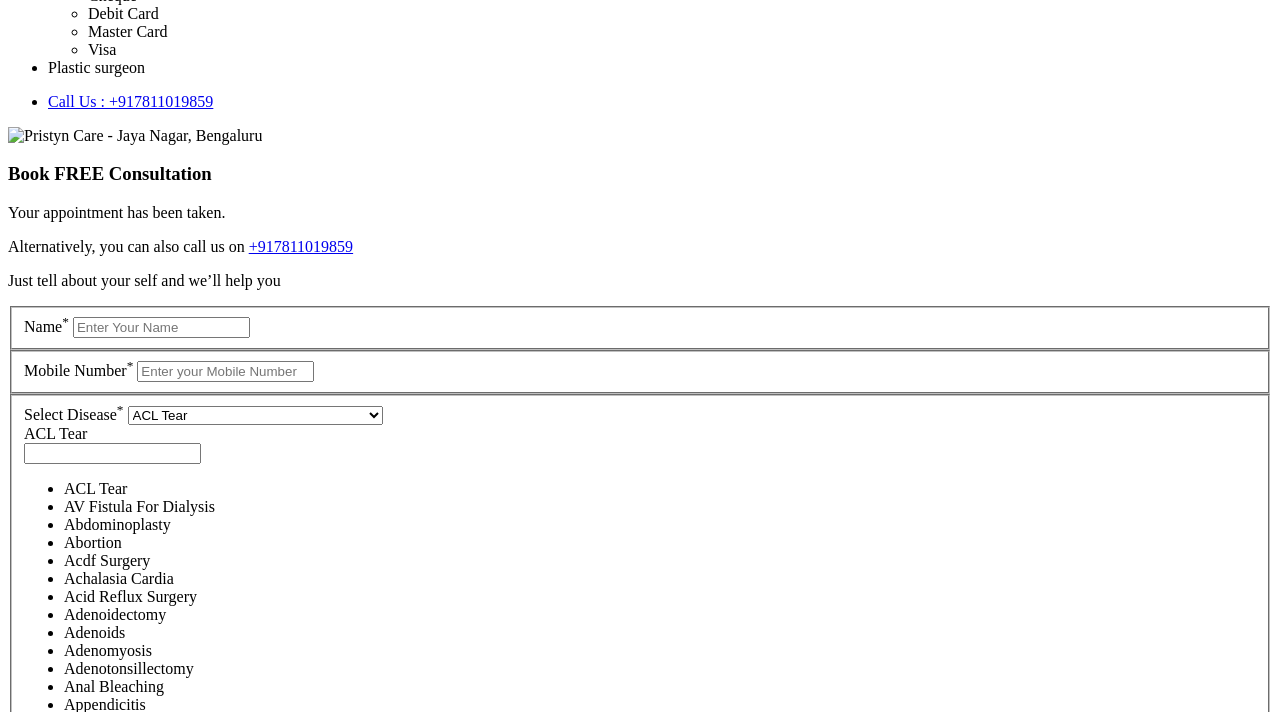For the following element description, predict the bounding box coordinates in the format (top-left x, top-left y, bottom-right x, bottom-right y). All values should be floating point numbers between 0 and 1. Description: 19th Main Road

[0.006, 0.45, 0.088, 0.474]